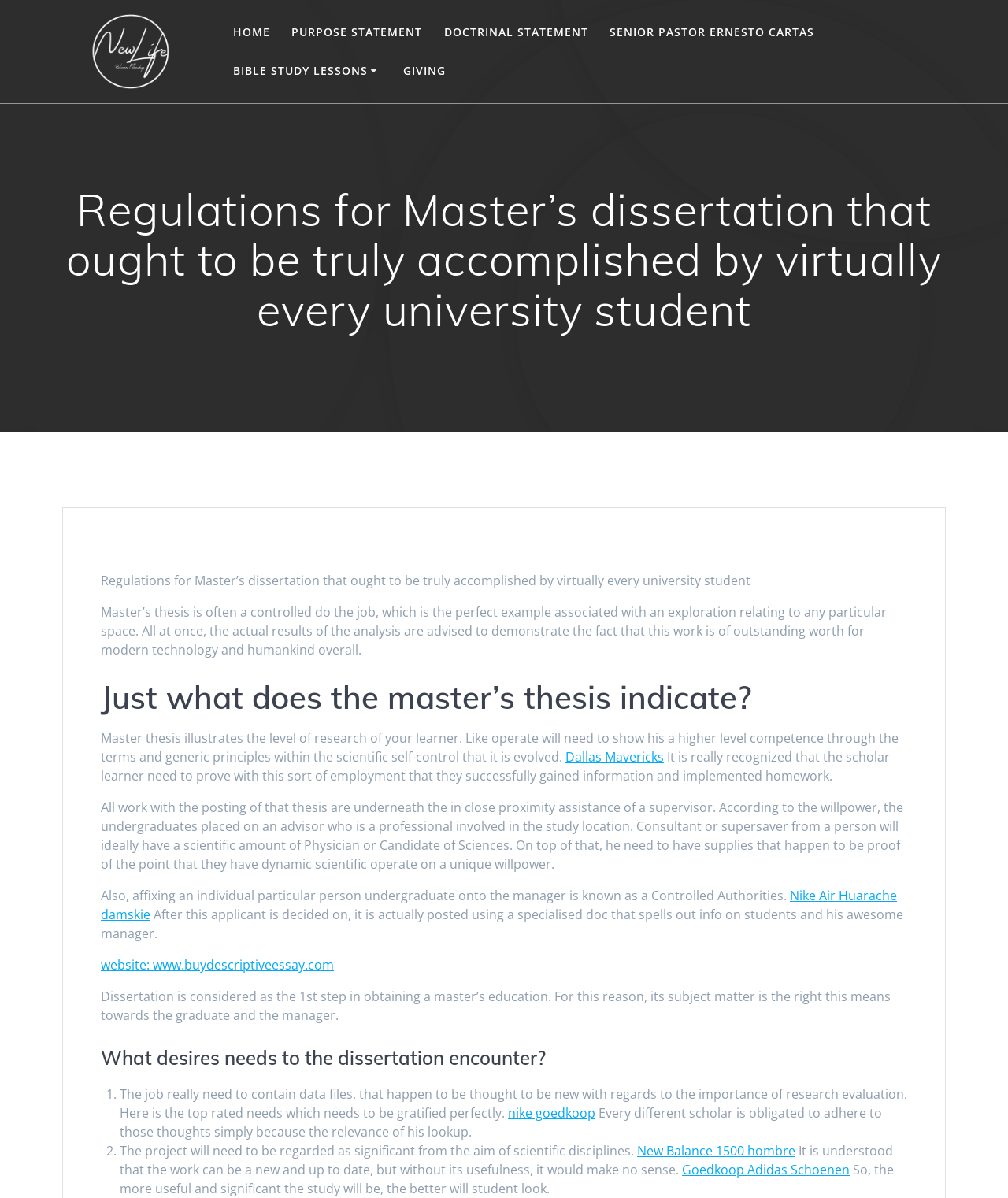Please identify the bounding box coordinates of the element's region that needs to be clicked to fulfill the following instruction: "View Lesson 1 – The Bible". The bounding box coordinates should consist of four float numbers between 0 and 1, i.e., [left, top, right, bottom].

[0.231, 0.076, 0.416, 0.103]